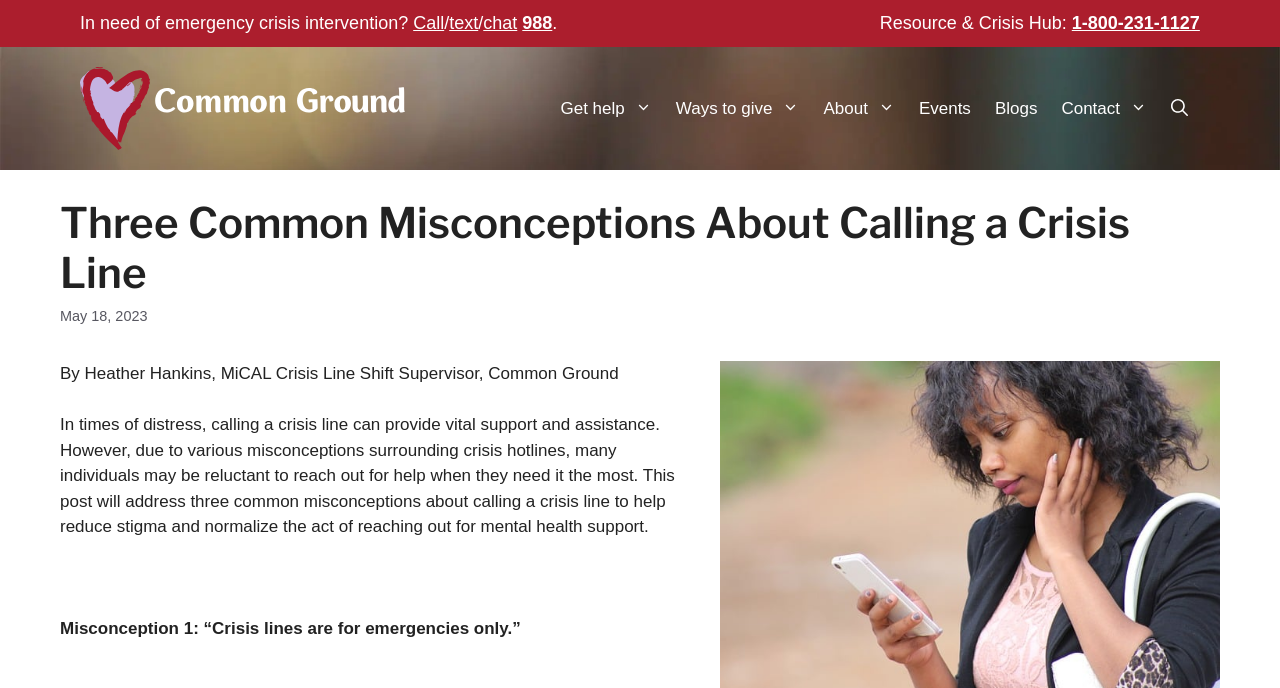Locate the bounding box coordinates of the element to click to perform the following action: 'Get help'. The coordinates should be given as four float values between 0 and 1, in the form of [left, top, right, bottom].

[0.429, 0.118, 0.519, 0.197]